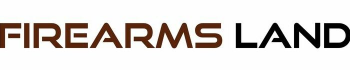Refer to the image and provide an in-depth answer to the question:
What is the focus of the website?

The logo and the description of the webpage suggest that the focus of the website is on providing information about firearm ownership and regulations in Tennessee, with an emphasis on responsible gun ownership.